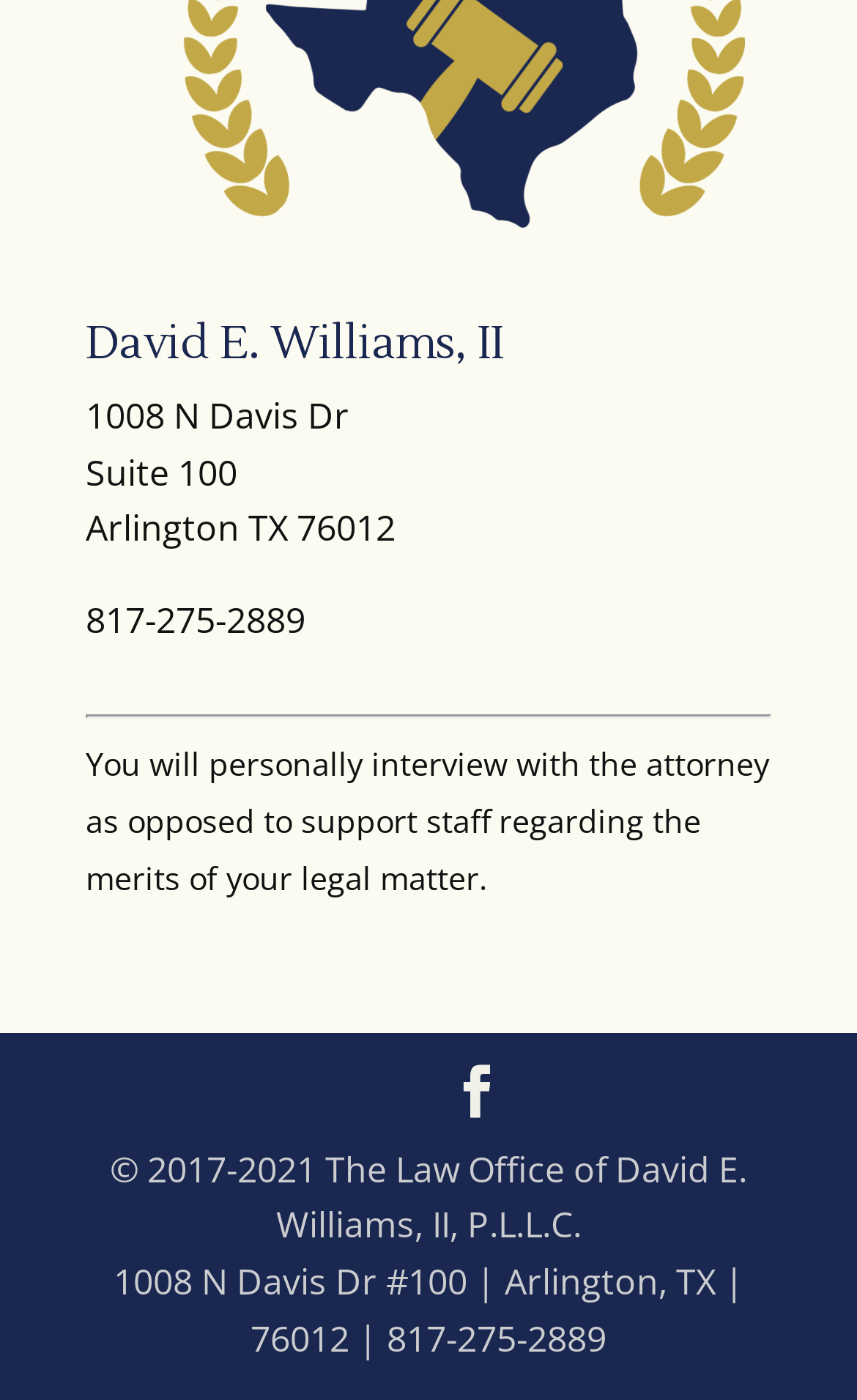Refer to the screenshot and answer the following question in detail:
What is the lawyer's name?

The lawyer's name is mentioned at the top of the webpage as a heading, which is 'David E. Williams, II'.